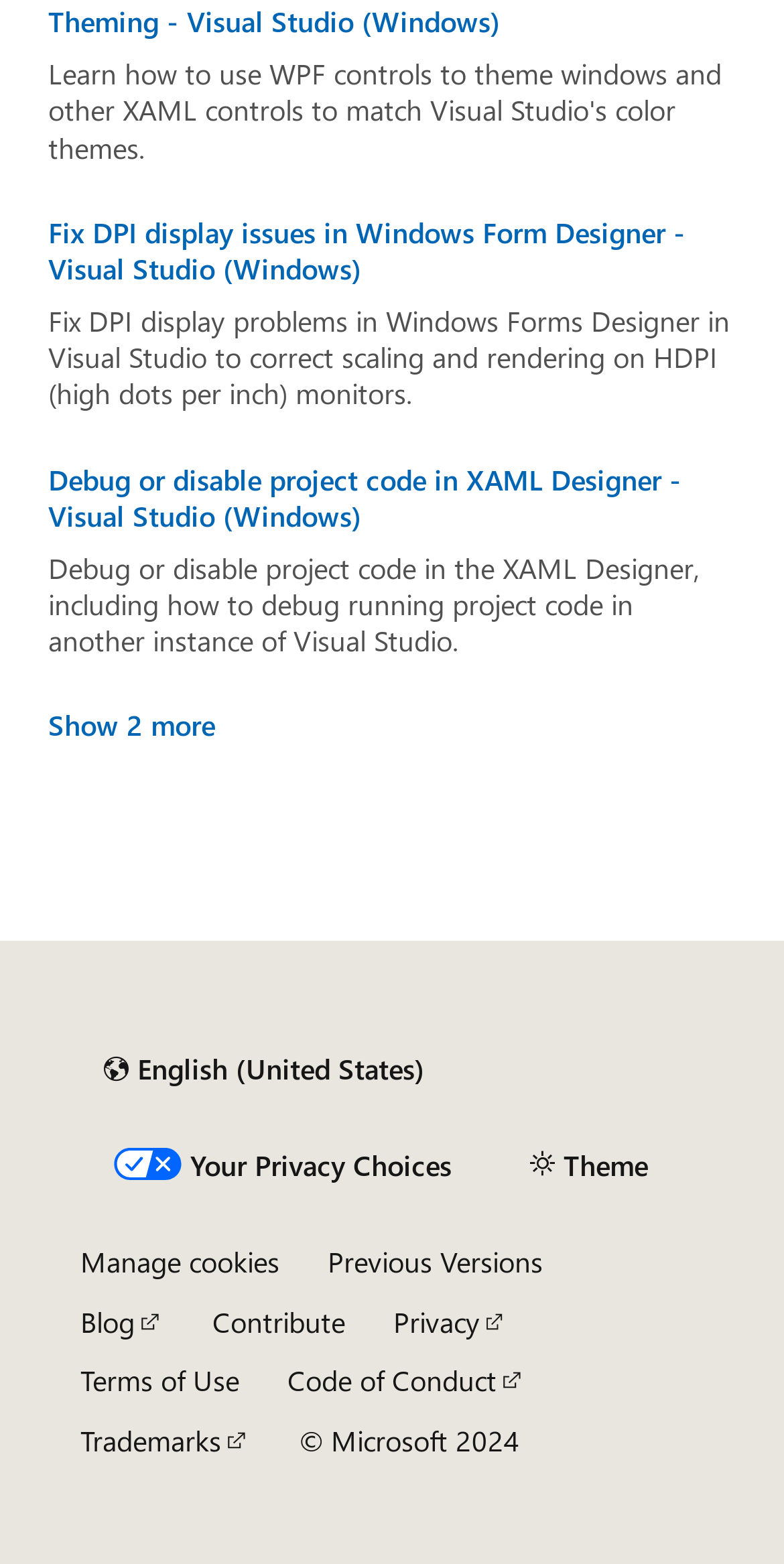Pinpoint the bounding box coordinates of the element to be clicked to execute the instruction: "Show more recommendations".

[0.062, 0.453, 0.274, 0.474]